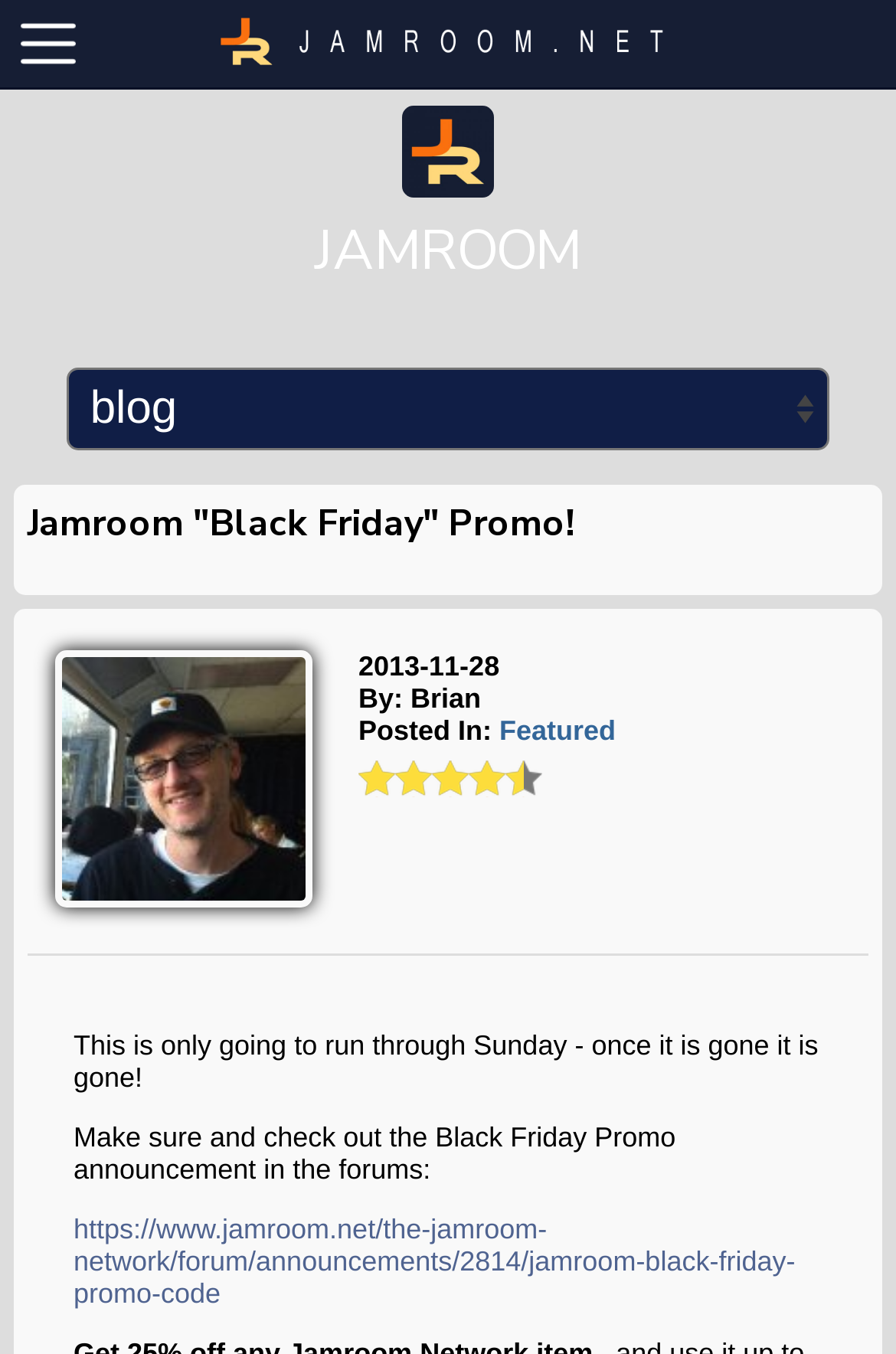Extract the main title from the webpage.

Jamroom "Black Friday" Promo!